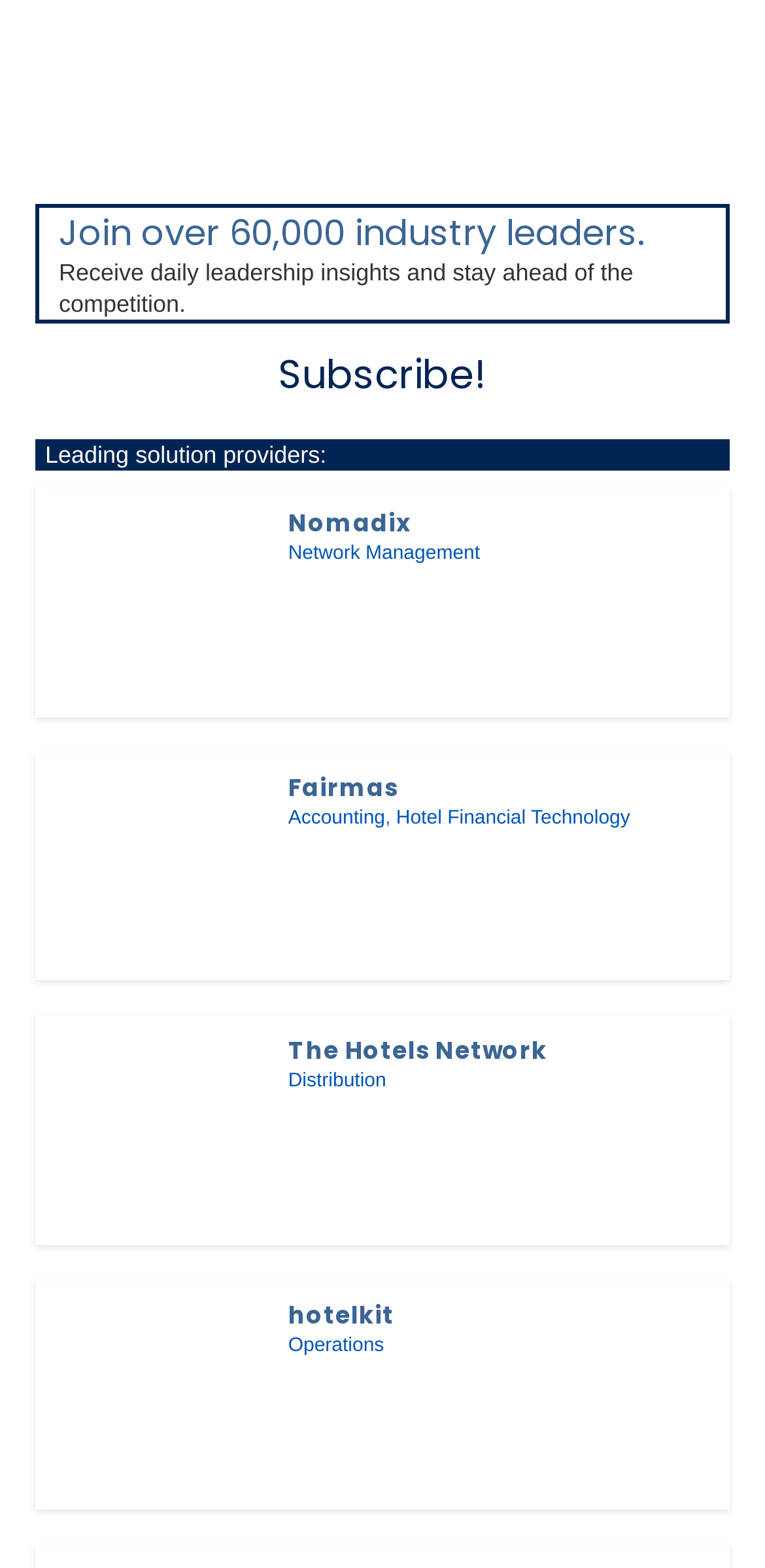How many solution providers are listed?
Utilize the image to construct a detailed and well-explained answer.

I counted the number of articles with links and images, which represent the solution providers, and found four of them: Nomadix, Fairmas, The Hotels Network, and hotelkit.